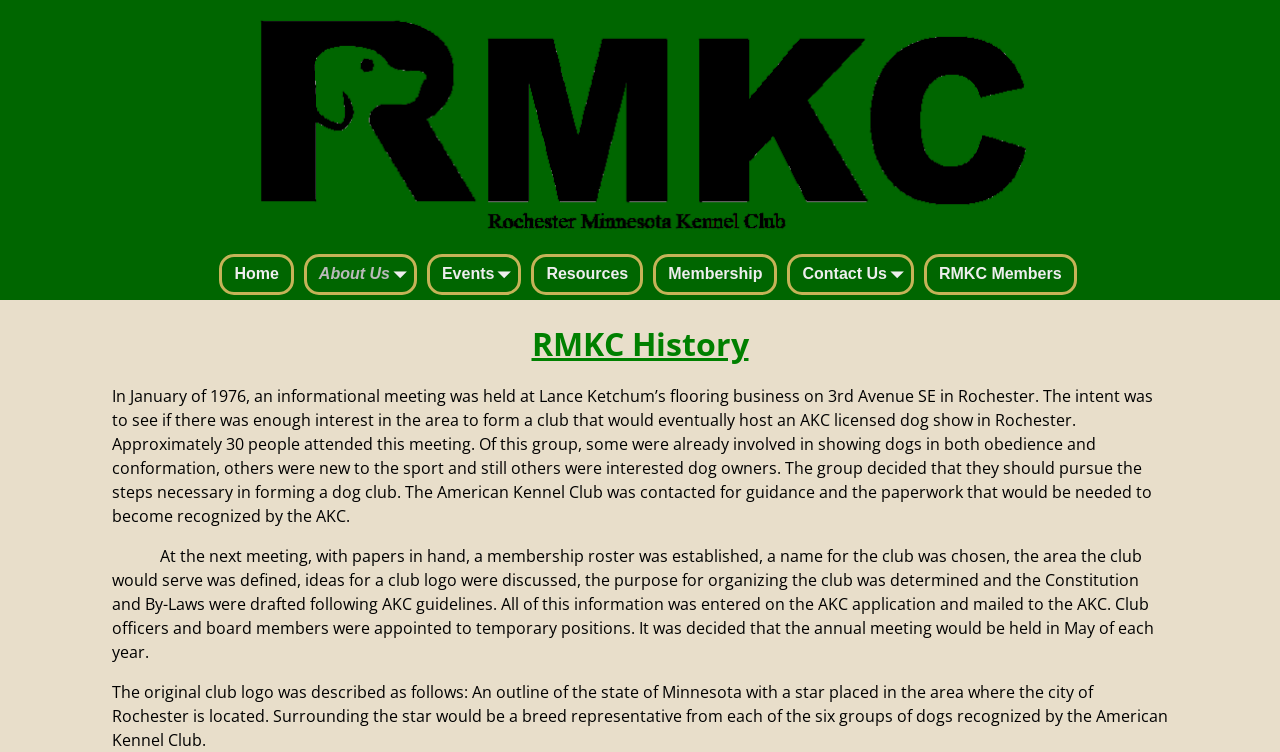Please use the details from the image to answer the following question comprehensively:
When is the annual meeting of the club held?

I found the answer by reading the StaticText element 'It was decided that the annual meeting would be held in May of each year.' and inferred that the annual meeting of the club is held in May of each year.